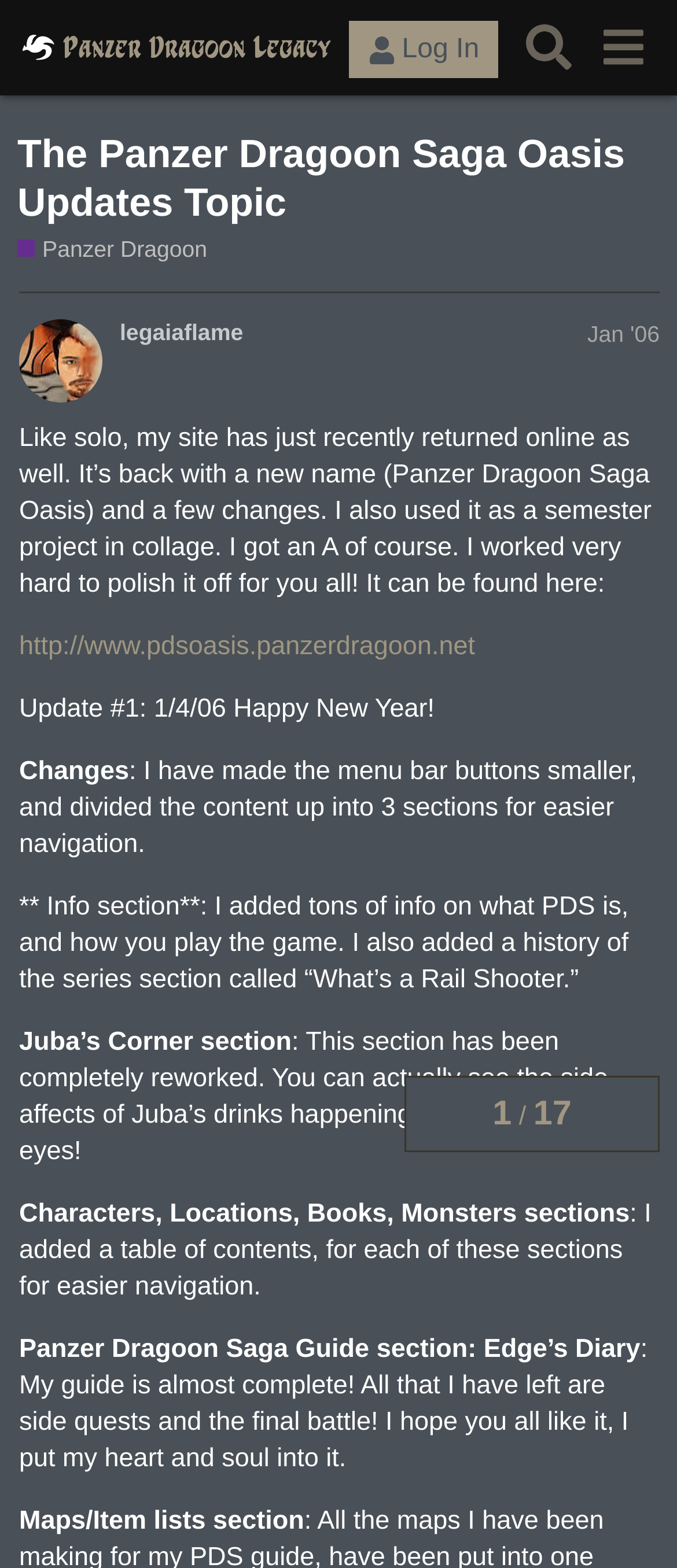What is the current progress of the guide in the 'Panzer Dragoon Saga Guide section'?
Answer the question with as much detail as possible.

The current progress of the guide in the 'Panzer Dragoon Saga Guide section' is almost complete, as mentioned in the text 'My guide is almost complete! All that I have left are side quests and the final battle!'.